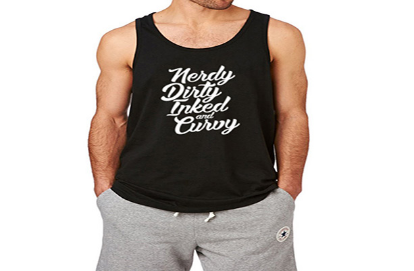What is the style of the font used for the text on the tank top?
Based on the screenshot, respond with a single word or phrase.

stylish, white